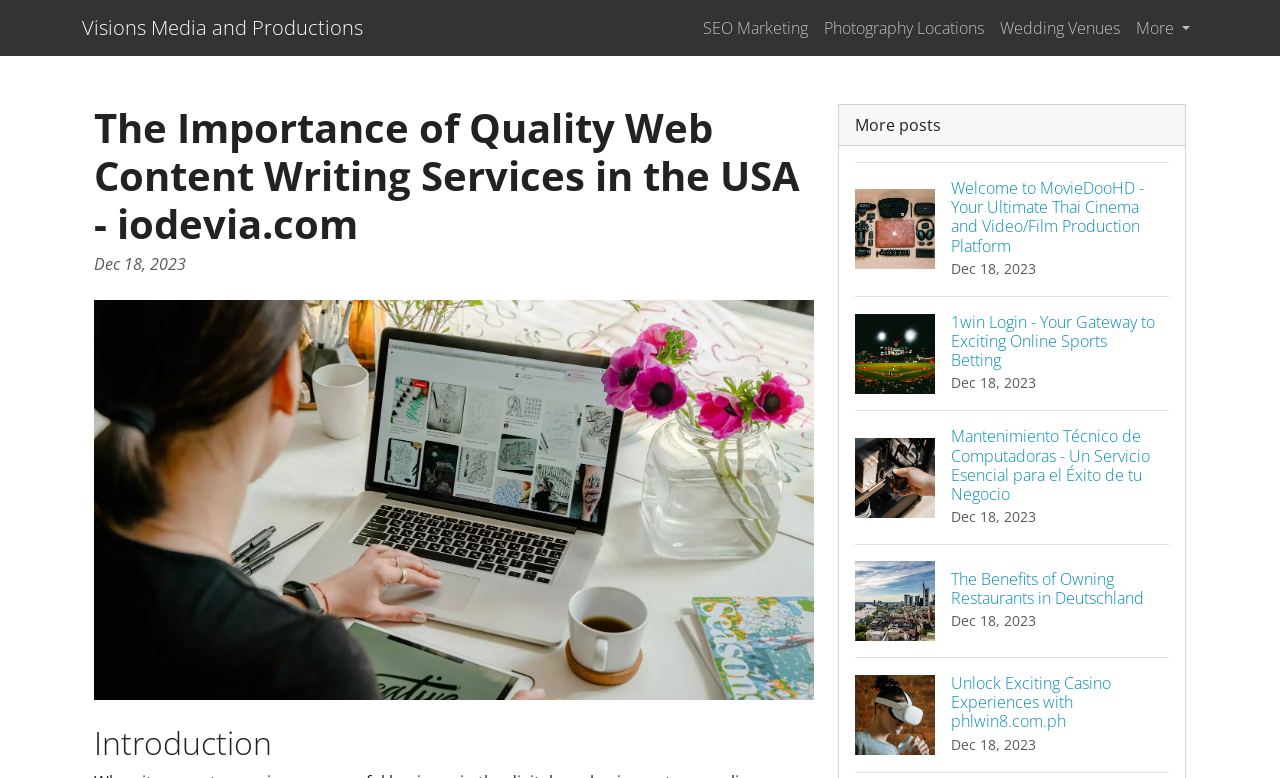What type of content is featured on the webpage?
Based on the image, respond with a single word or phrase.

Blog posts